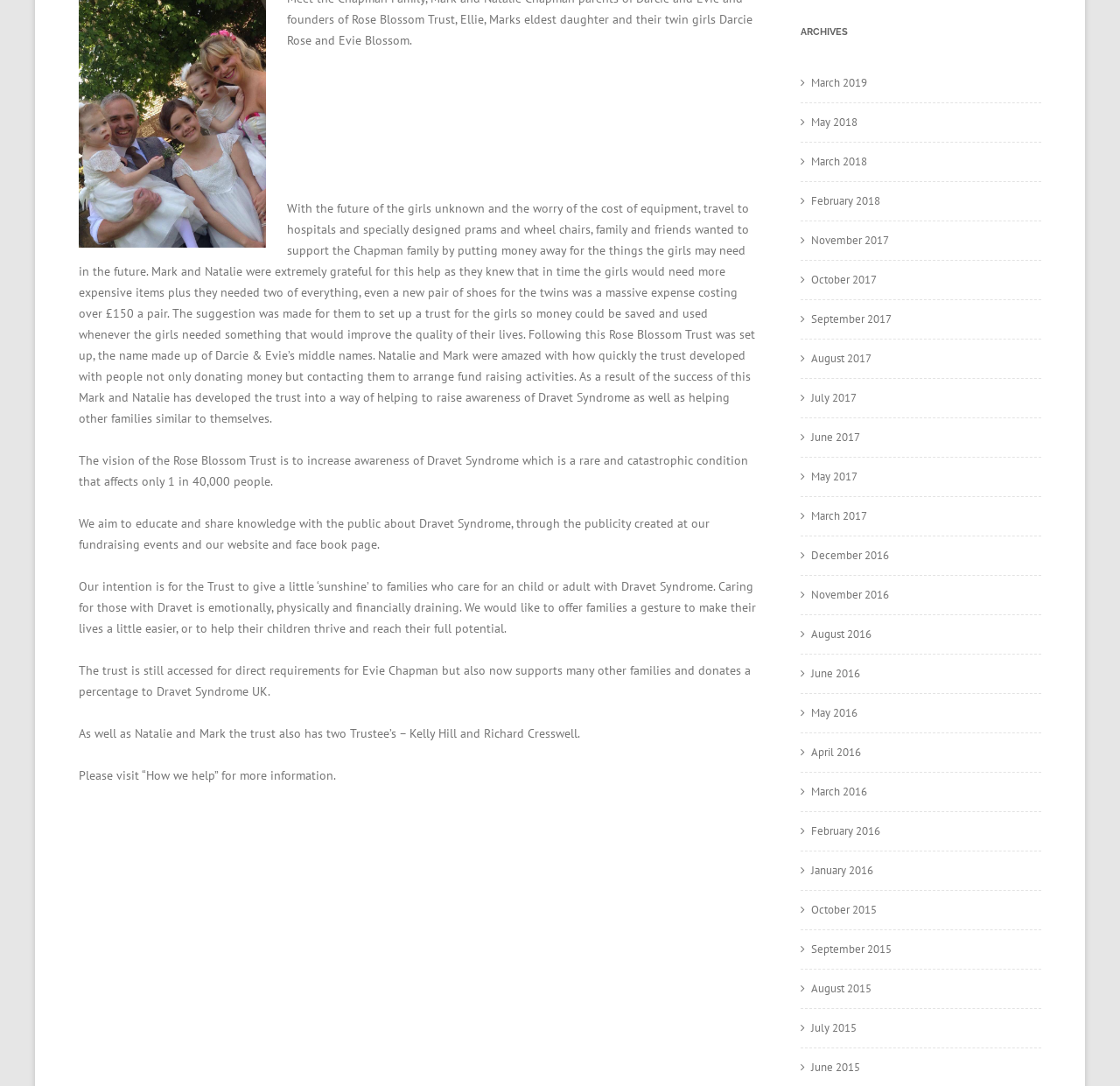Give a concise answer using one word or a phrase to the following question:
What is Dravet Syndrome?

A rare and catastrophic condition